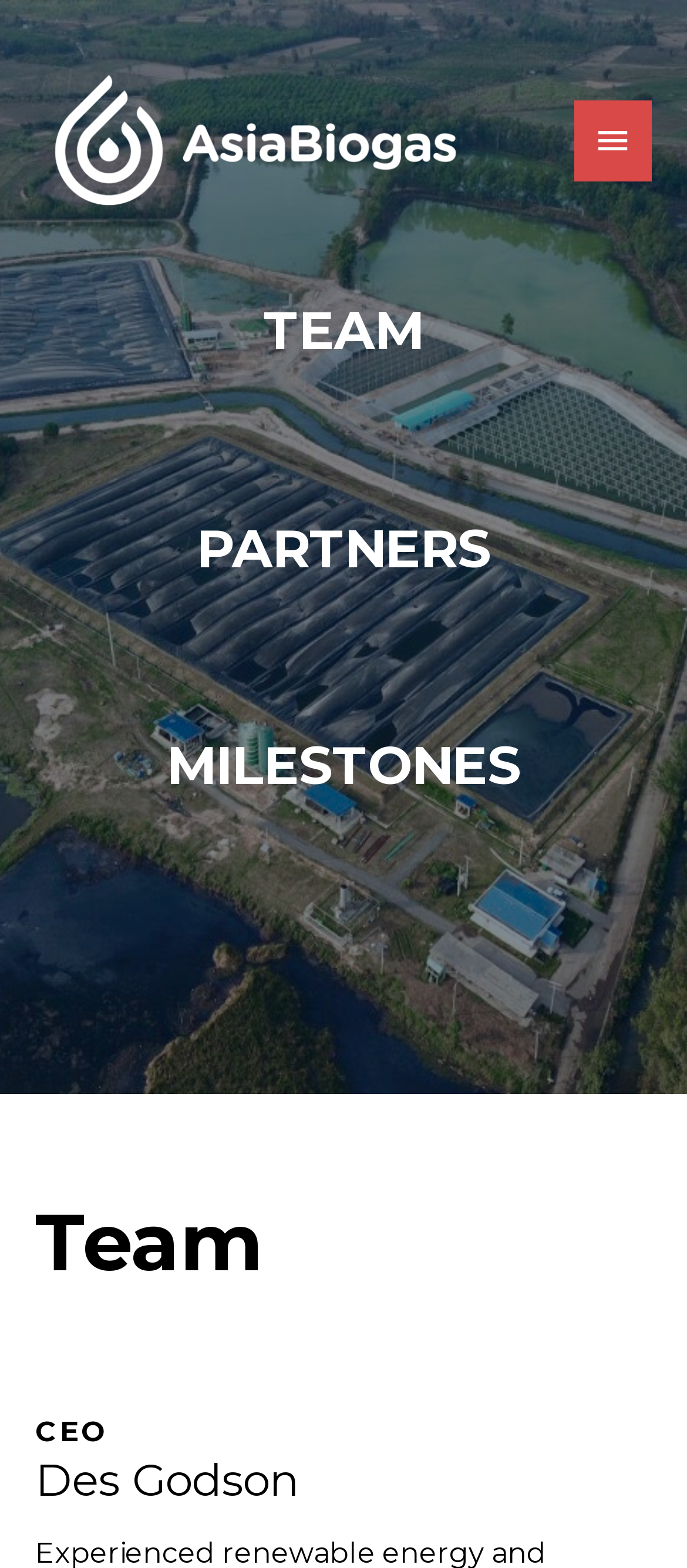Answer the question with a brief word or phrase:
Who is the CEO of Asia Biogas?

Des Godson